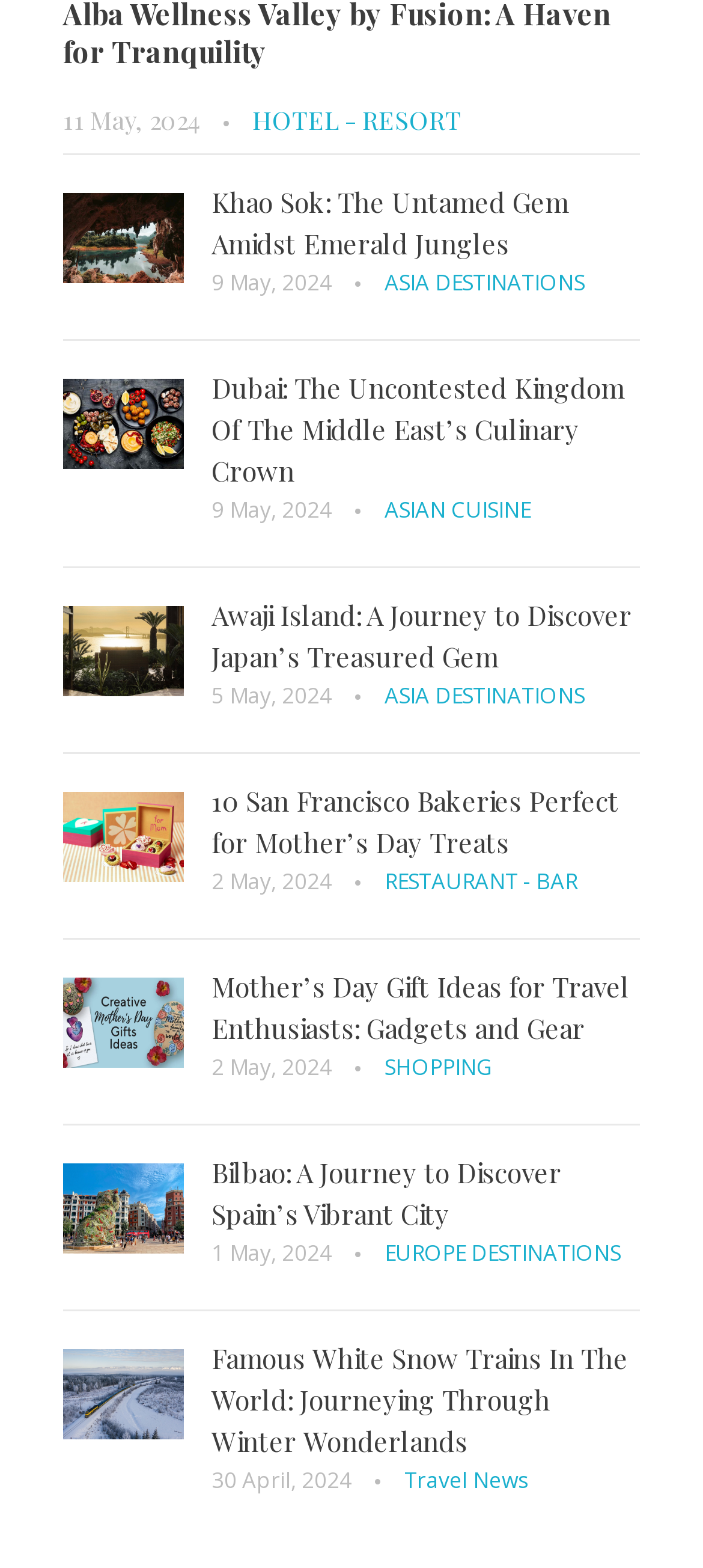Give a concise answer using only one word or phrase for this question:
What is the title of the article with the image 'Photo: The Telegraph'?

Photo: The Telegraph